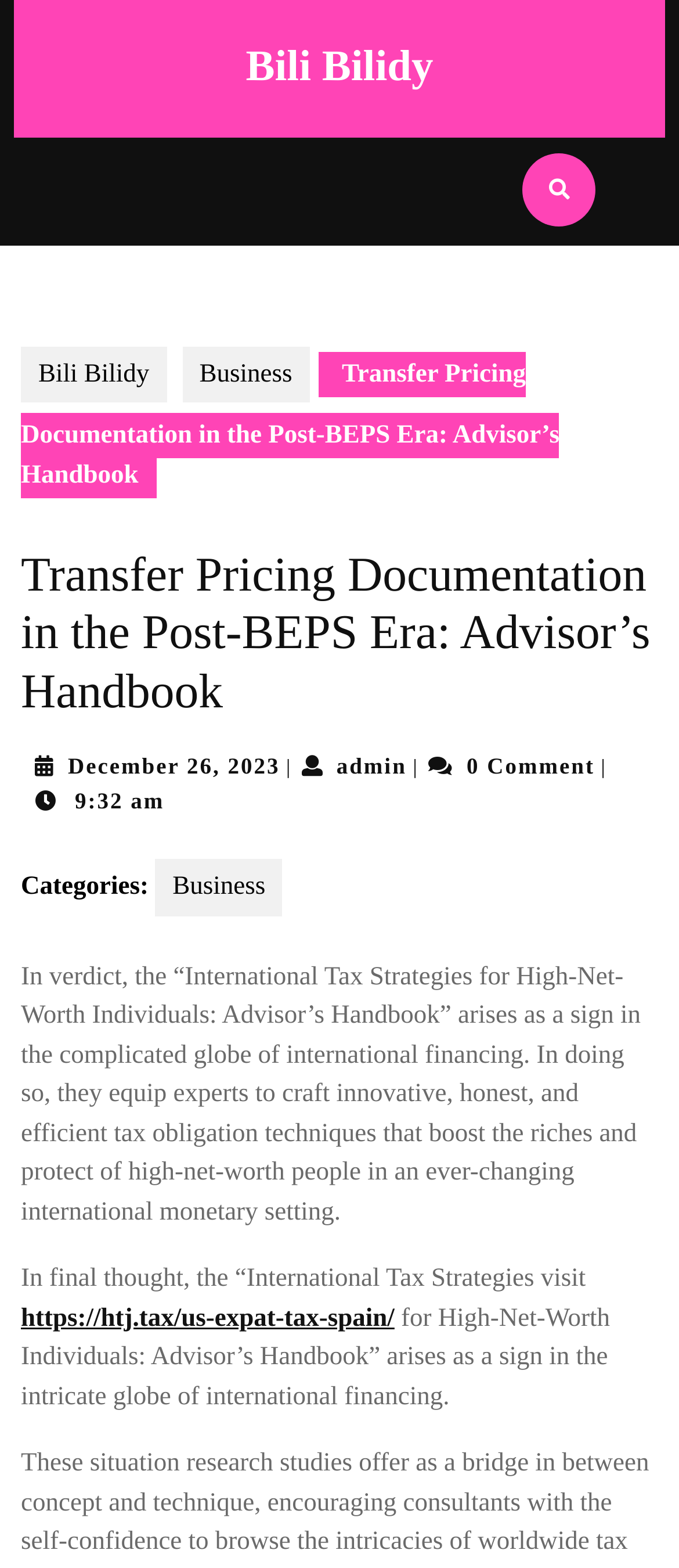Please respond in a single word or phrase: 
Who is the author of the article?

admin